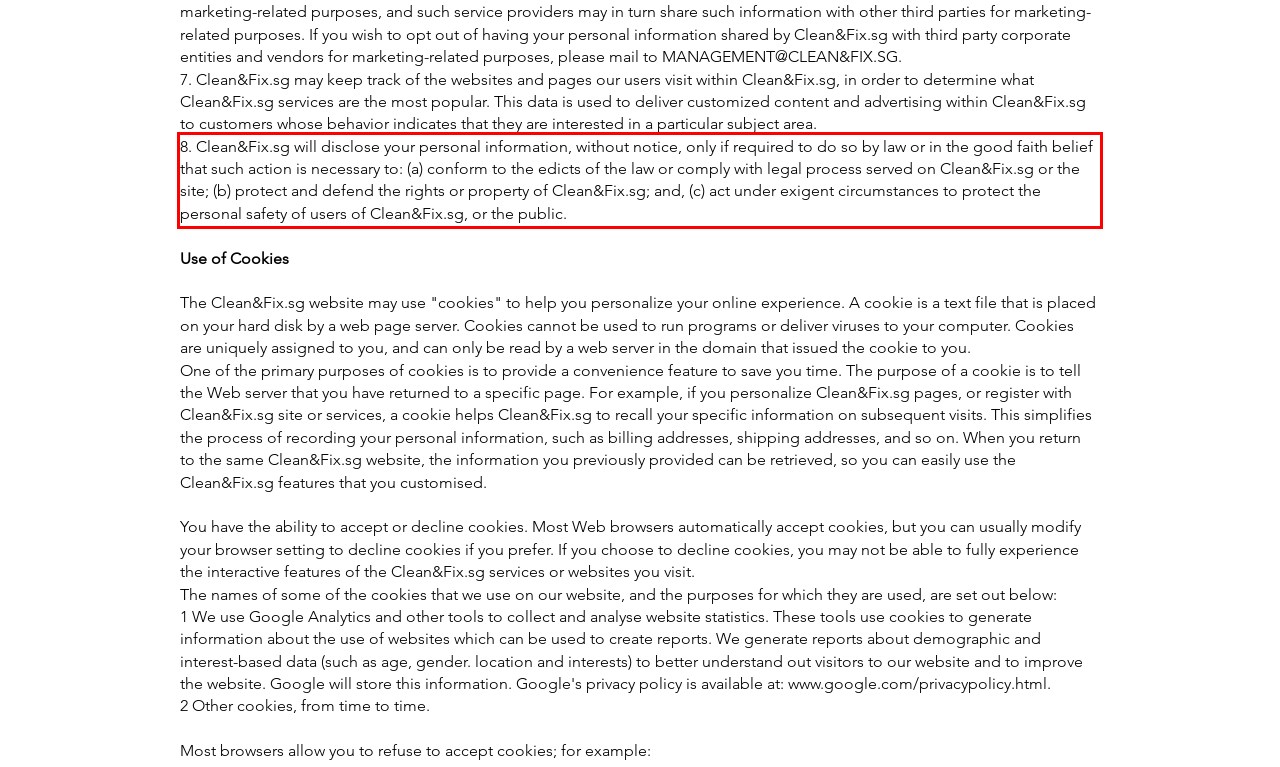Examine the screenshot of the webpage, locate the red bounding box, and generate the text contained within it.

8. Clean&Fix.sg will disclose your personal information, without notice, only if required to do so by law or in the good faith belief that such action is necessary to: (a) conform to the edicts of the law or comply with legal process served on Clean&Fix.sg or the site; (b) protect and defend the rights or property of Clean&Fix.sg; and, (c) act under exigent circumstances to protect the personal safety of users of Clean&Fix.sg, or the public.